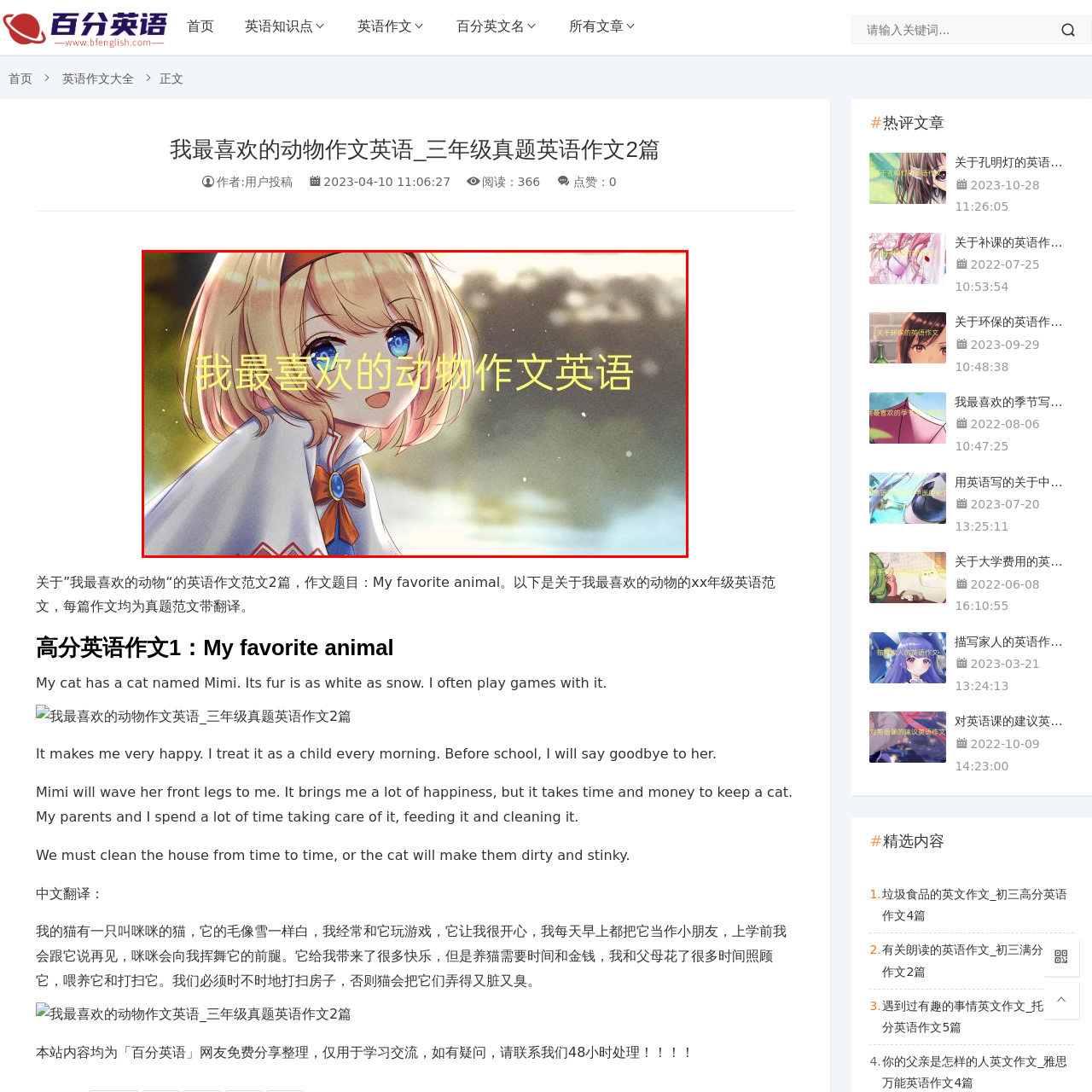Look at the image segment within the red box, What is the background of the image? Give a brief response in one word or phrase.

Softly blurred